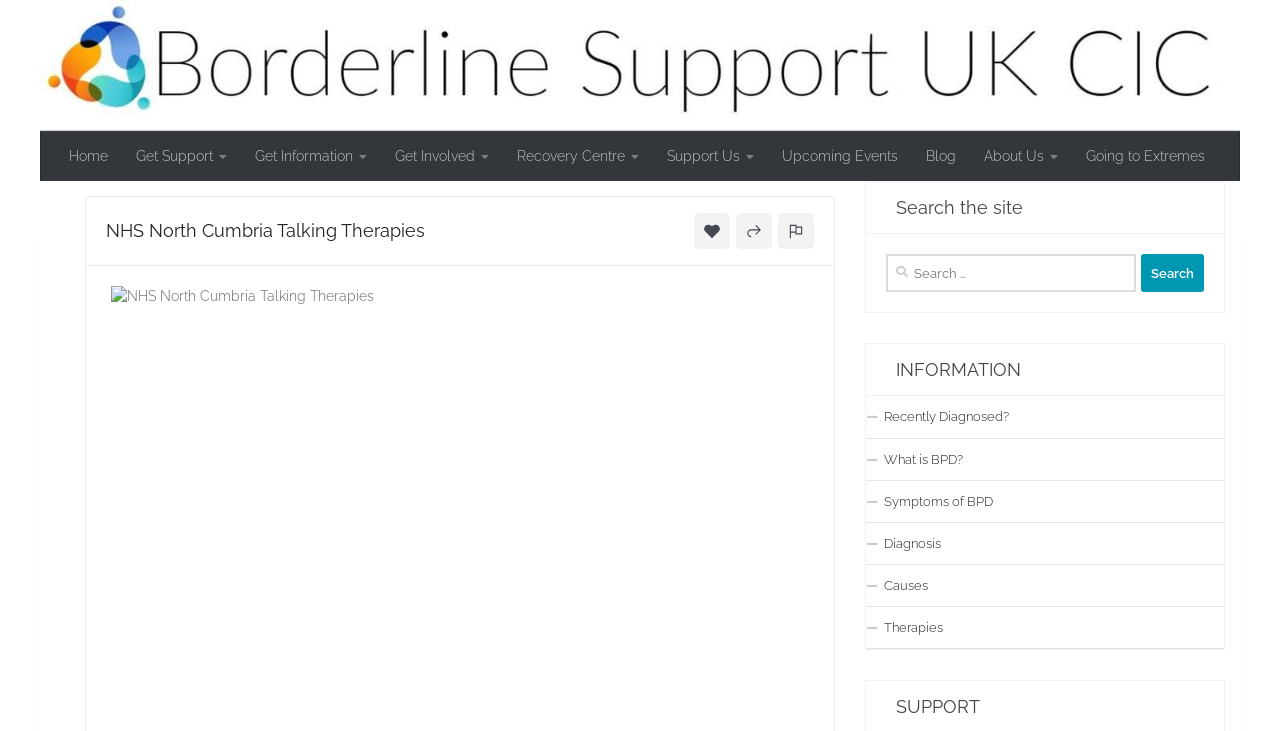What type of information is provided in the 'INFORMATION' section?
By examining the image, provide a one-word or phrase answer.

BPD related information